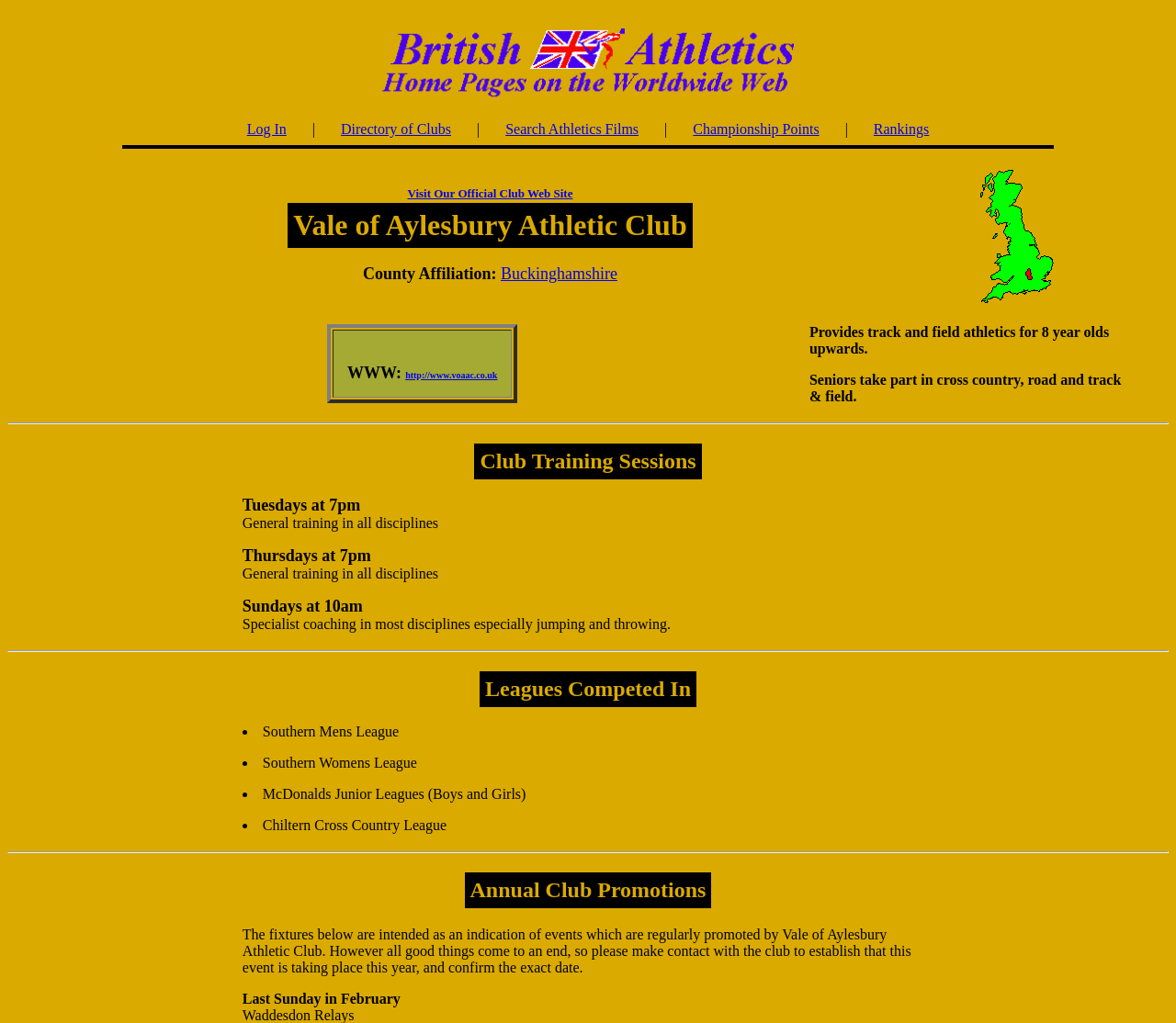What is the purpose of the club training sessions?
Please use the image to provide a one-word or short phrase answer.

General training in all disciplines